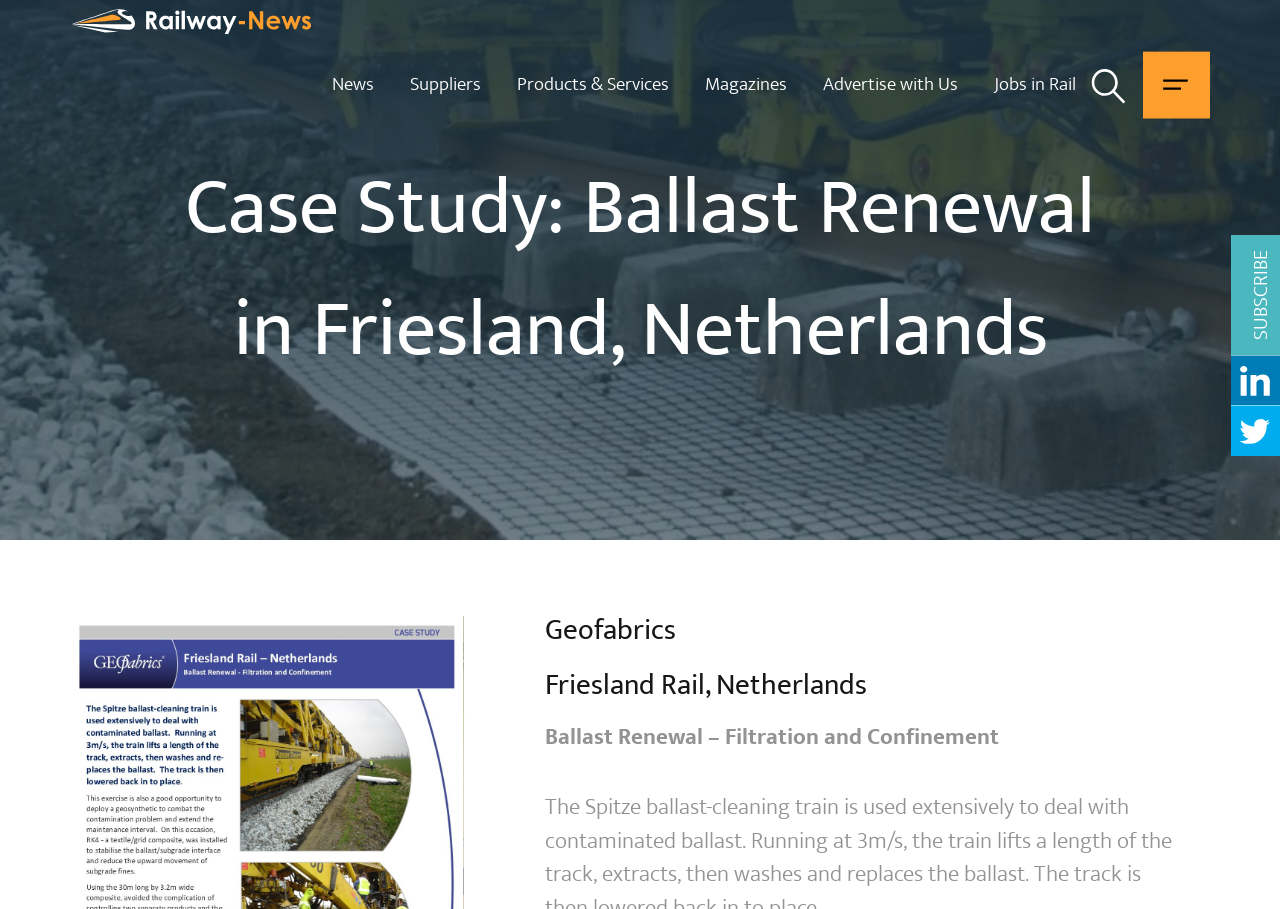What is the location of the railway project?
With the help of the image, please provide a detailed response to the question.

I found the answer by looking at the subheading 'Friesland Rail, Netherlands' which indicates the location of the railway project.